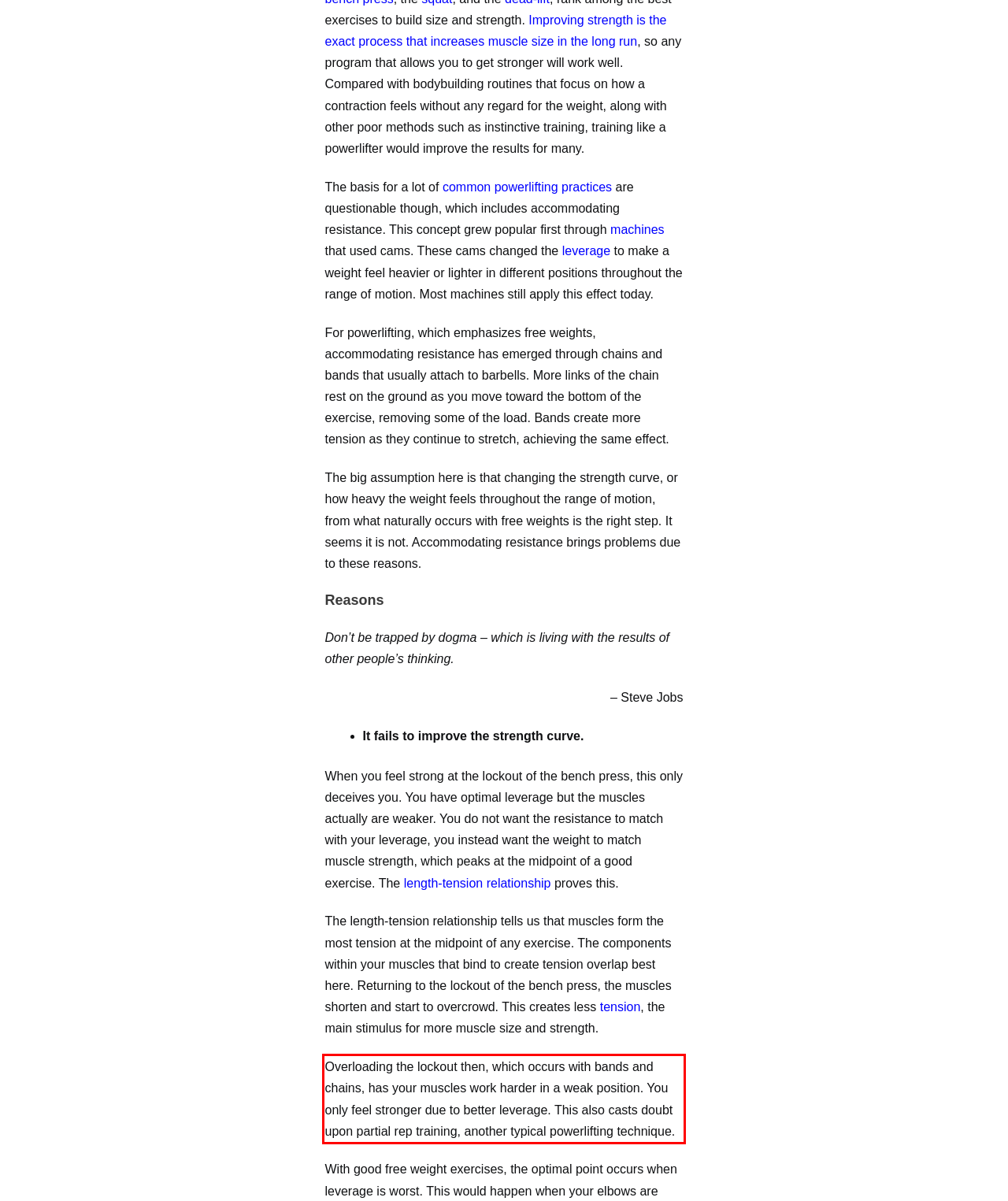Identify the red bounding box in the webpage screenshot and perform OCR to generate the text content enclosed.

Overloading the lockout then, which occurs with bands and chains, has your muscles work harder in a weak position. You only feel stronger due to better leverage. This also casts doubt upon partial rep training, another typical powerlifting technique.